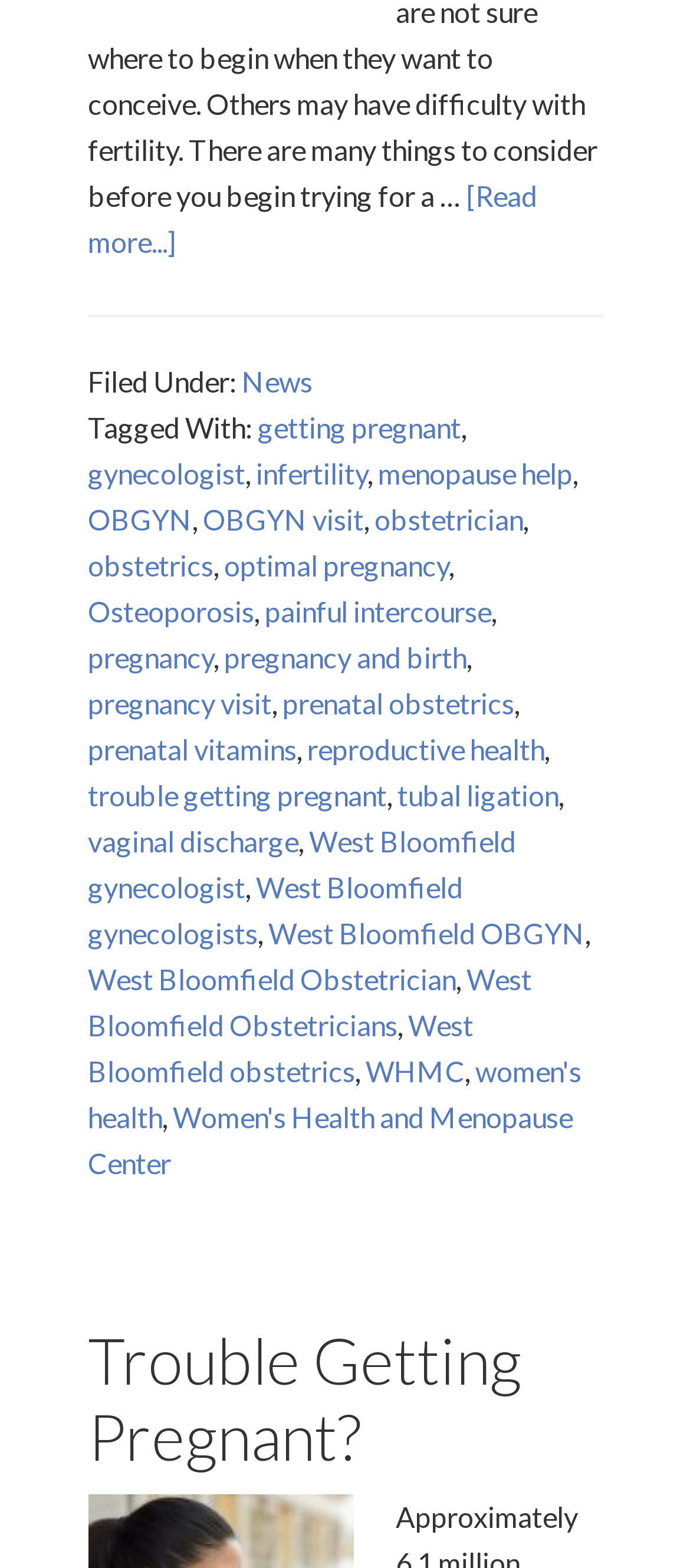Determine the bounding box coordinates of the section to be clicked to follow the instruction: "Read more about getting pregnant". The coordinates should be given as four float numbers between 0 and 1, formatted as [left, top, right, bottom].

[0.127, 0.113, 0.778, 0.164]